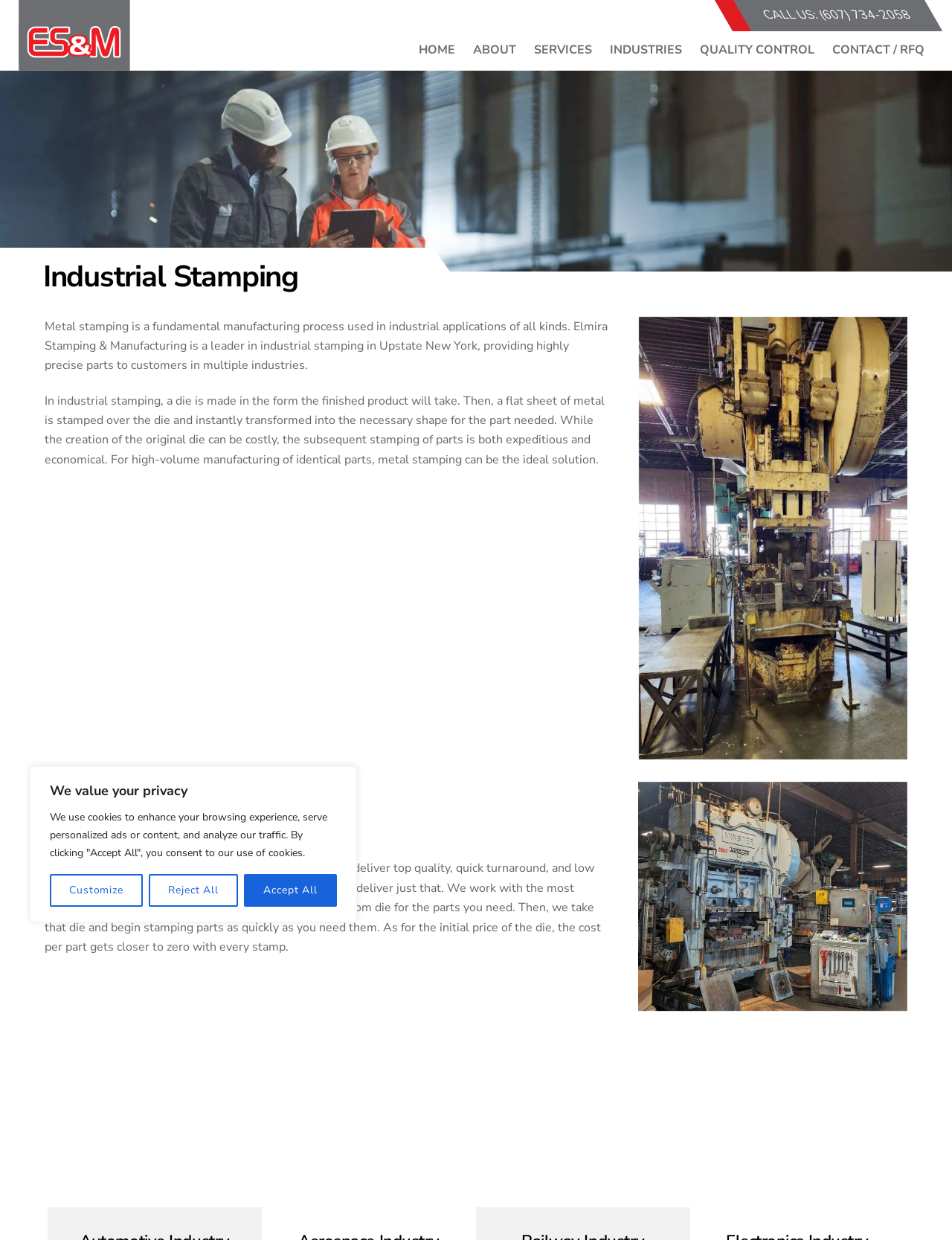What is the main service provided?
Look at the screenshot and give a one-word or phrase answer.

Metal stamping